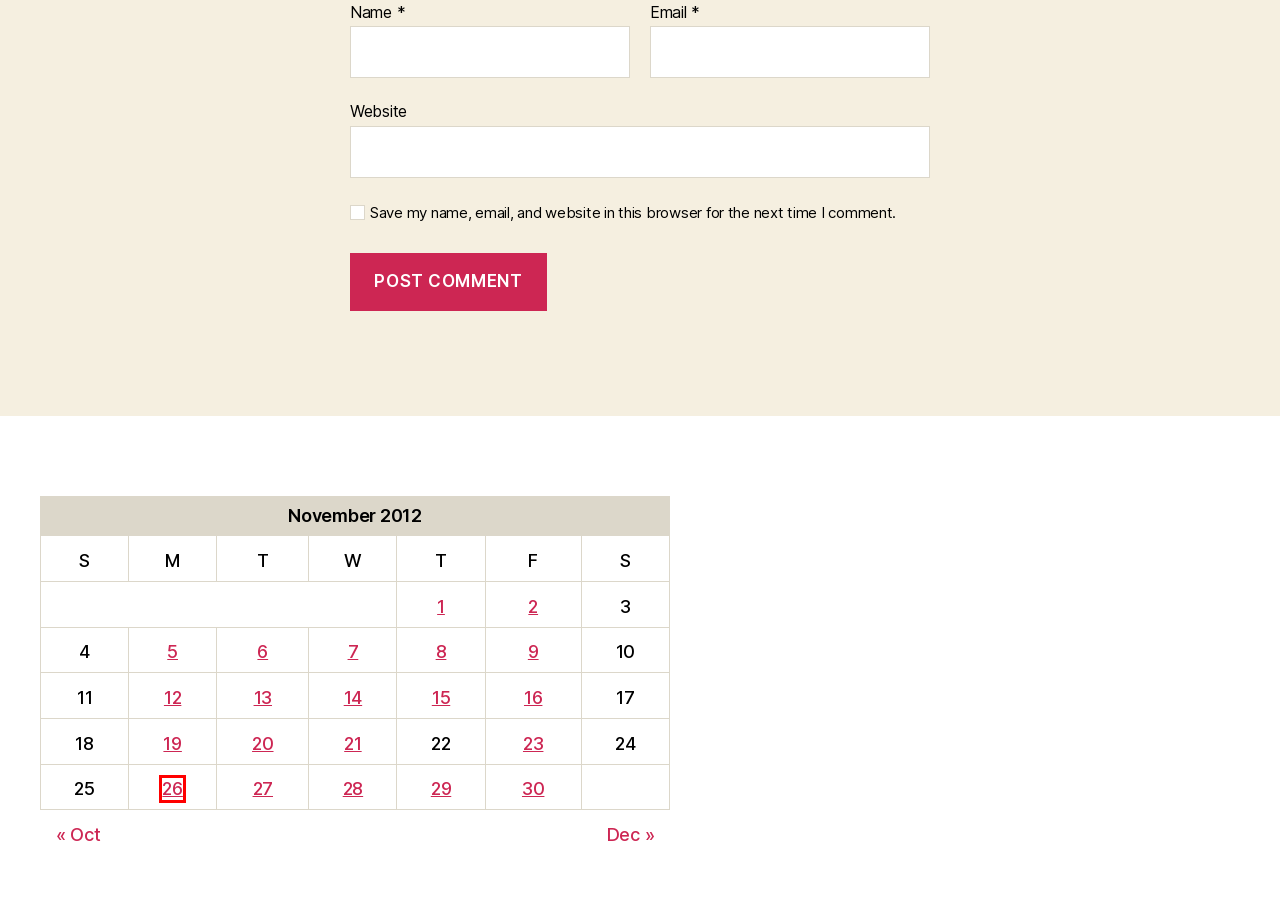You have been given a screenshot of a webpage, where a red bounding box surrounds a UI element. Identify the best matching webpage description for the page that loads after the element in the bounding box is clicked. Options include:
A. November 27, 2012 – Daily Buffet
B. November 30, 2012 – Daily Buffet
C. election day – Daily Buffet
D. December 2012 – Daily Buffet
E. November 20, 2012 – Daily Buffet
F. Blog Tool, Publishing Platform, and CMS – WordPress.org
G. November 23, 2012 – Daily Buffet
H. November 26, 2012 – Daily Buffet

H